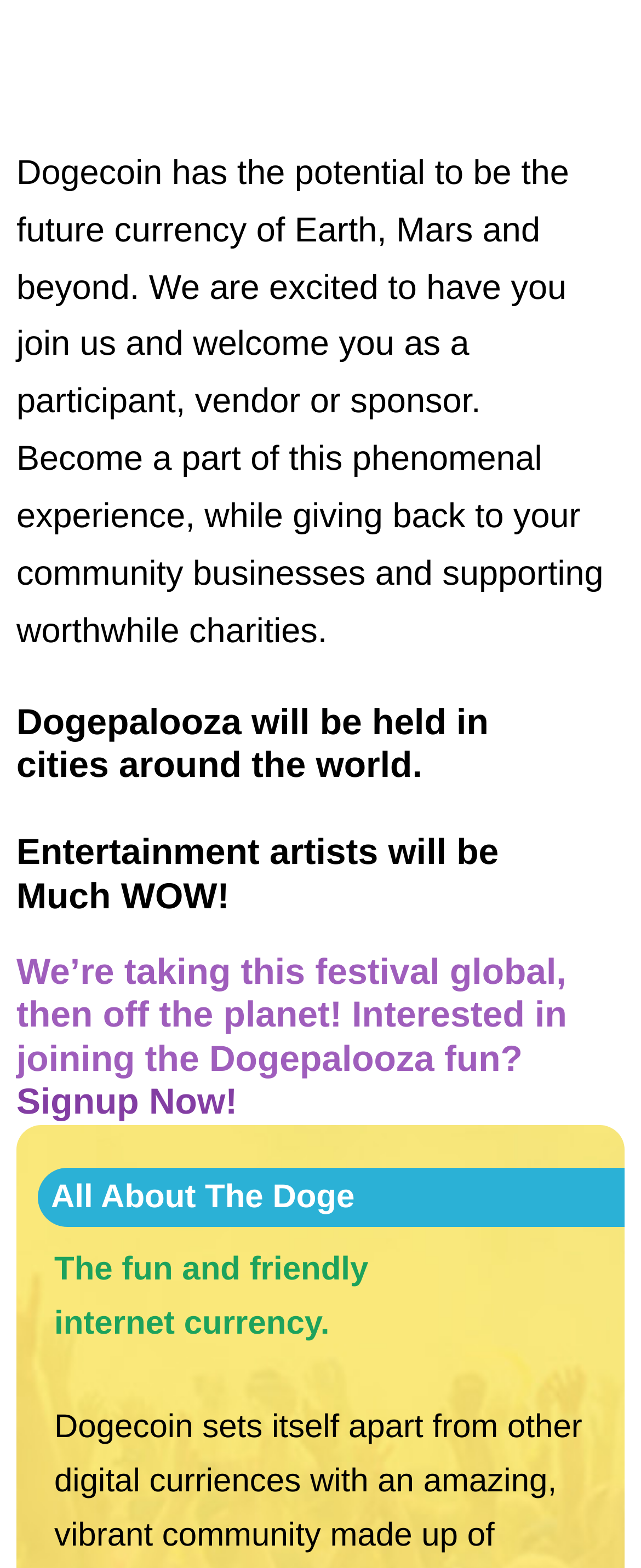What is Dogecoin?
Please give a detailed answer to the question using the information shown in the image.

The StaticText elements 'The fun and friendly' and 'internet currency.' can be combined to infer that Dogecoin is a type of internet currency.